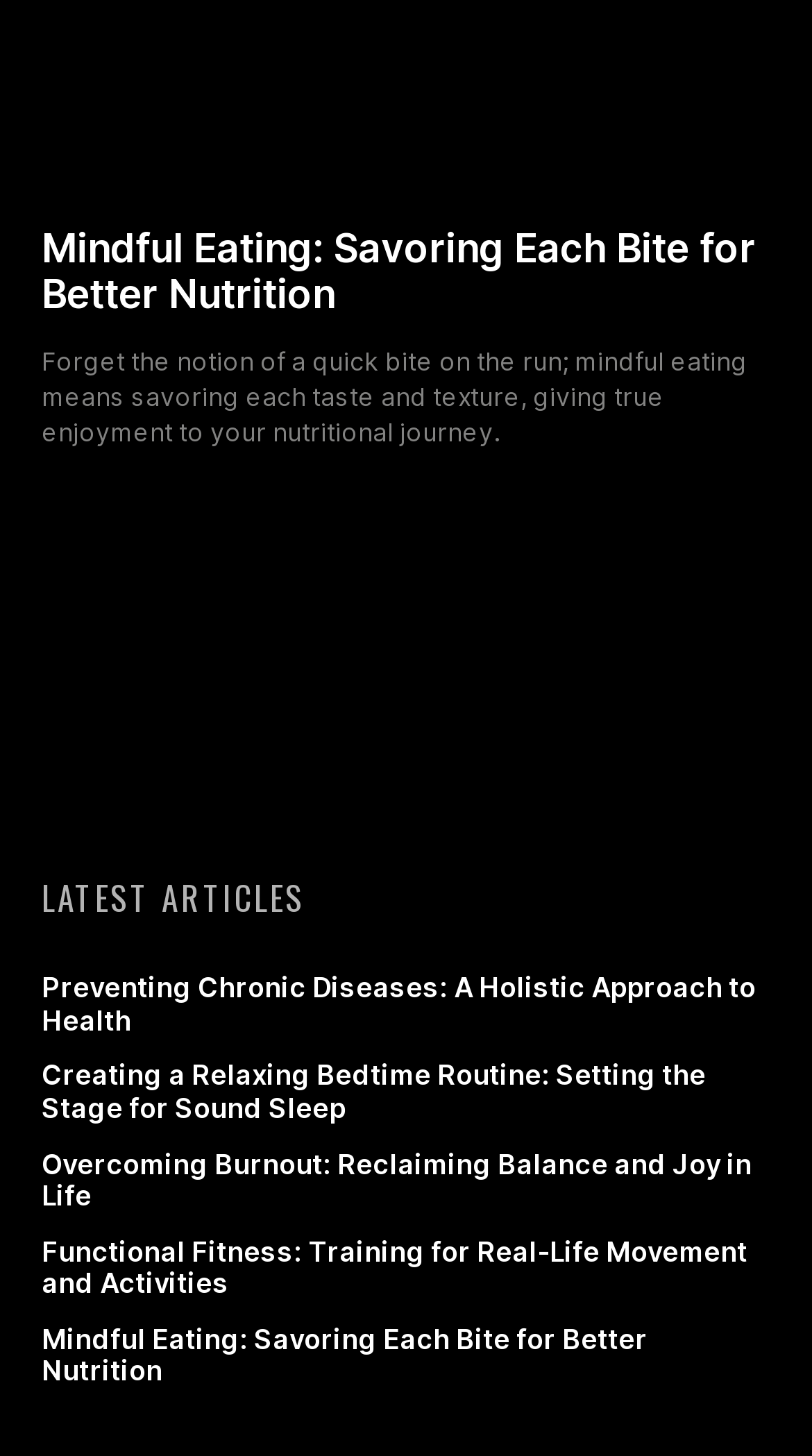What is the theme of the article 'Creating a Relaxing Bedtime Routine: Setting the Stage for Sound Sleep'?
Answer the question with a thorough and detailed explanation.

Based on the title of the article, it appears to be focused on sleep and creating a relaxing bedtime routine to improve sleep quality.